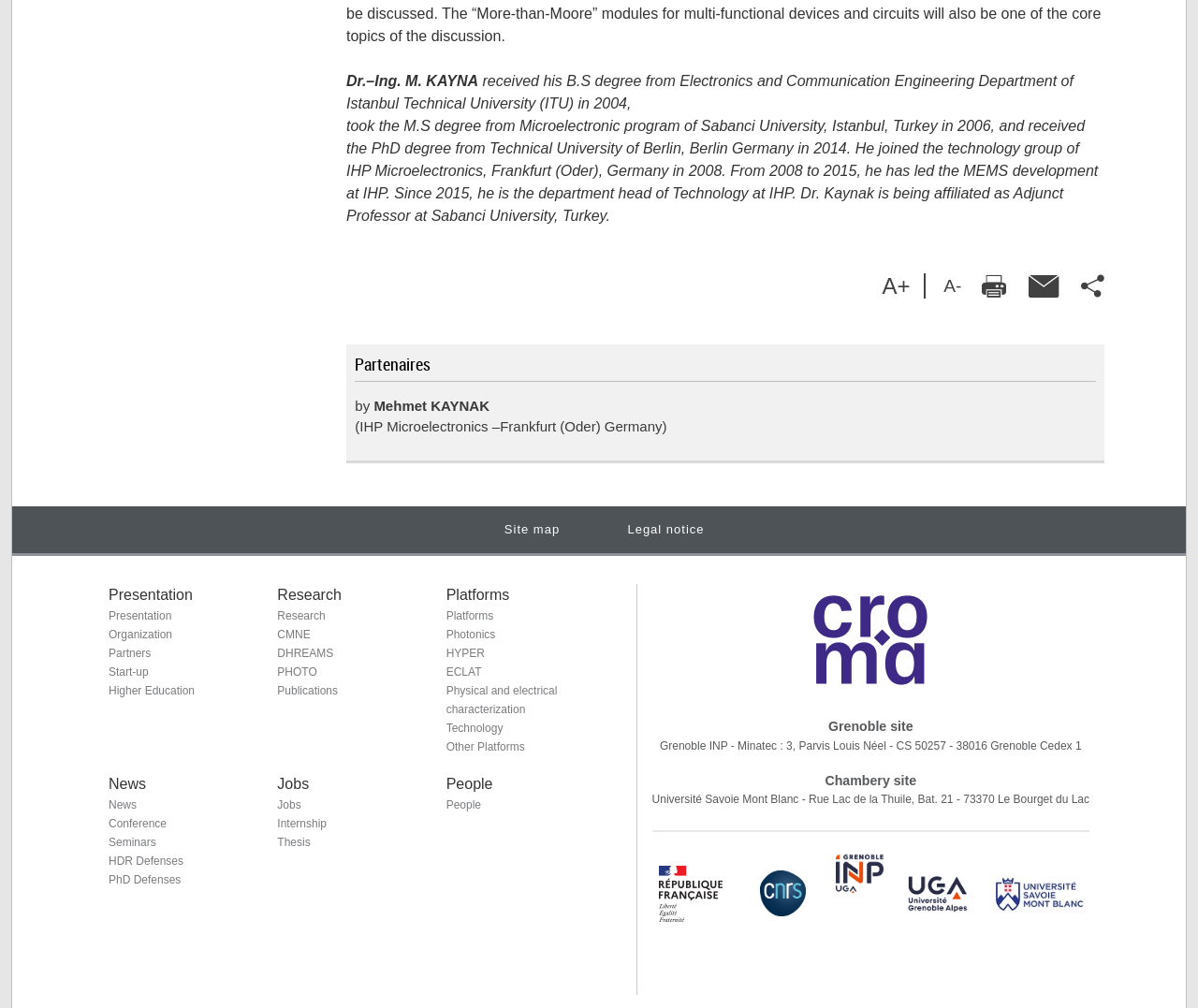Point out the bounding box coordinates of the section to click in order to follow this instruction: "Send this page by email".

[0.859, 0.272, 0.893, 0.295]